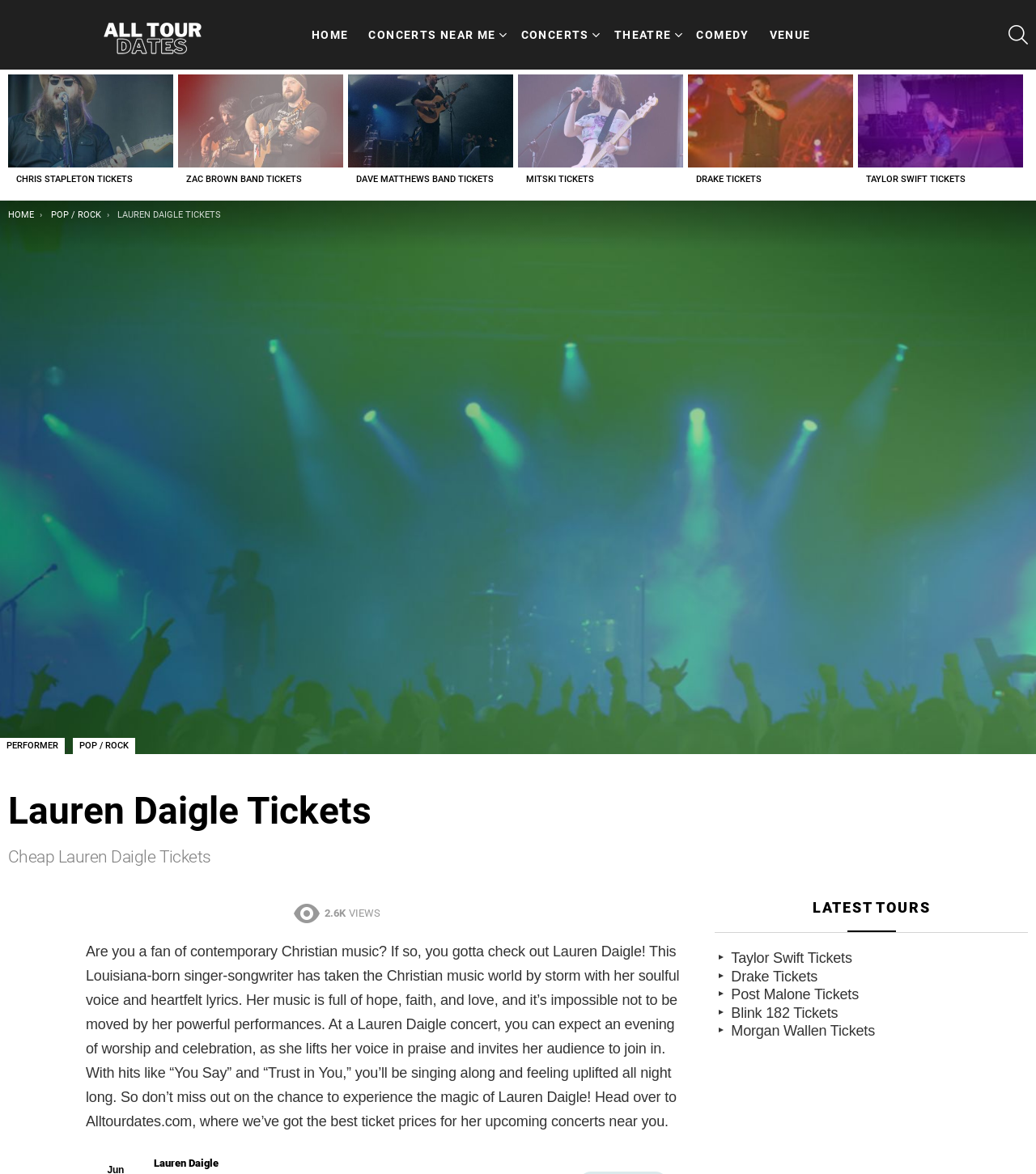What is the name of the website that provides ticket prices for Lauren Daigle's concerts?
Using the image, give a concise answer in the form of a single word or short phrase.

Alltourdates.com